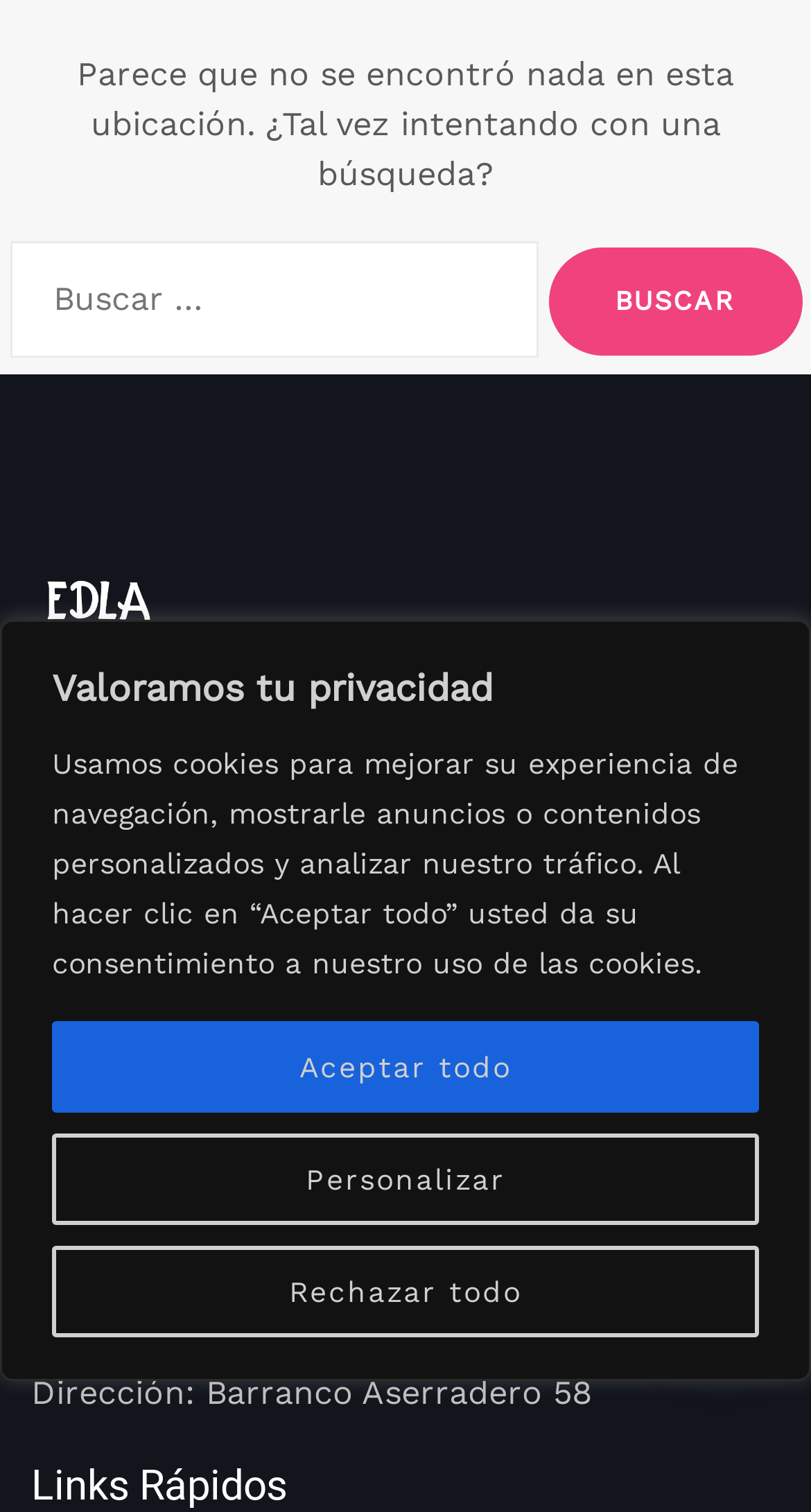What is the main purpose of Edla In Rotis?
Using the details from the image, give an elaborate explanation to answer the question.

Based on the webpage content, it seems that Edla In Rotis is focused on developing artistic projects, as mentioned in the text 'Desarrollo de proyectos artísticos en vehículos y fuera de ellos.'